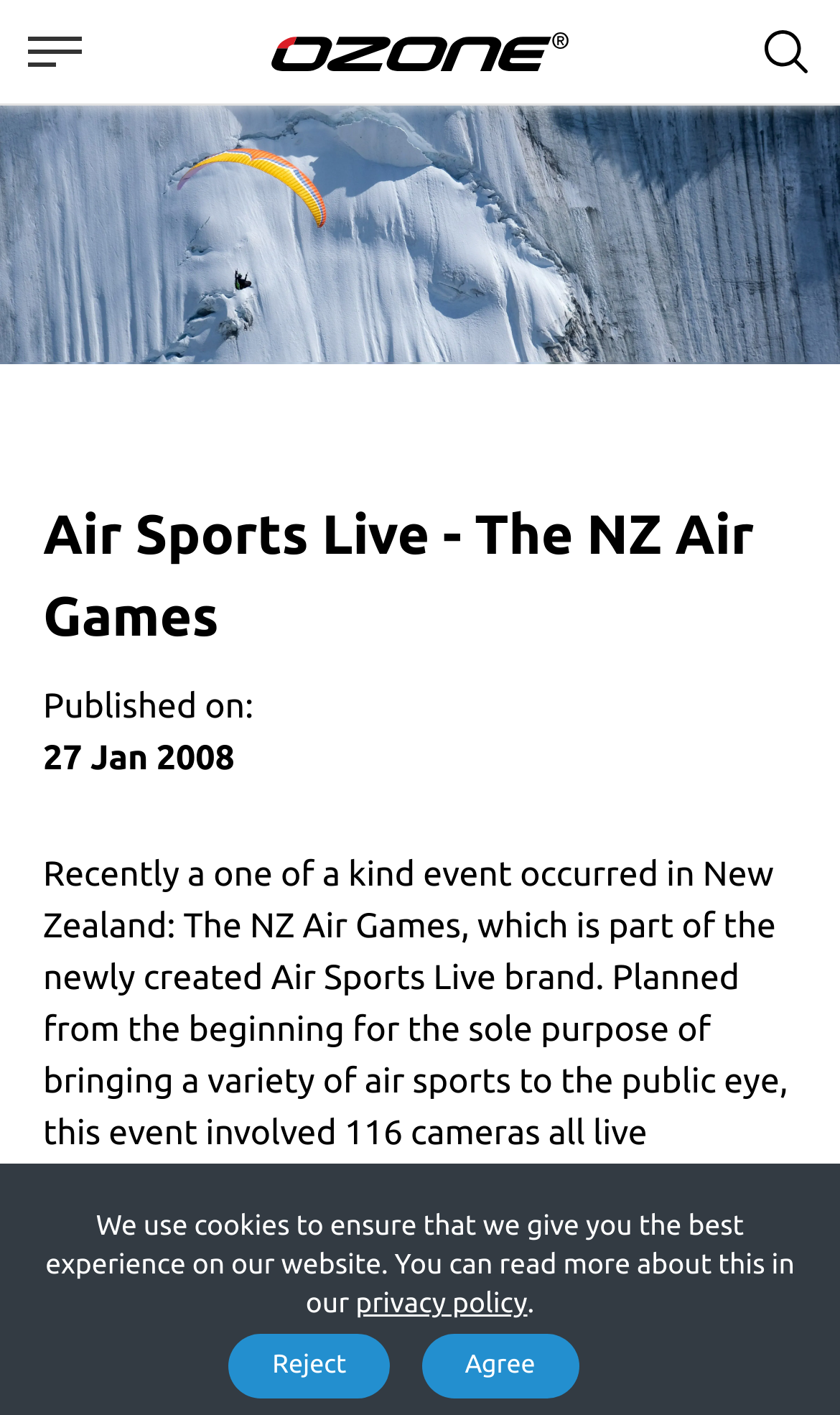What is the name of the event described on the webpage?
Please respond to the question with a detailed and thorough explanation.

The webpage describes an event, and the name of the event is mentioned in the heading 'Air Sports Live - The NZ Air Games' and also in the text 'Recently a one of a kind event occurred in New Zealand: The NZ Air Games...'